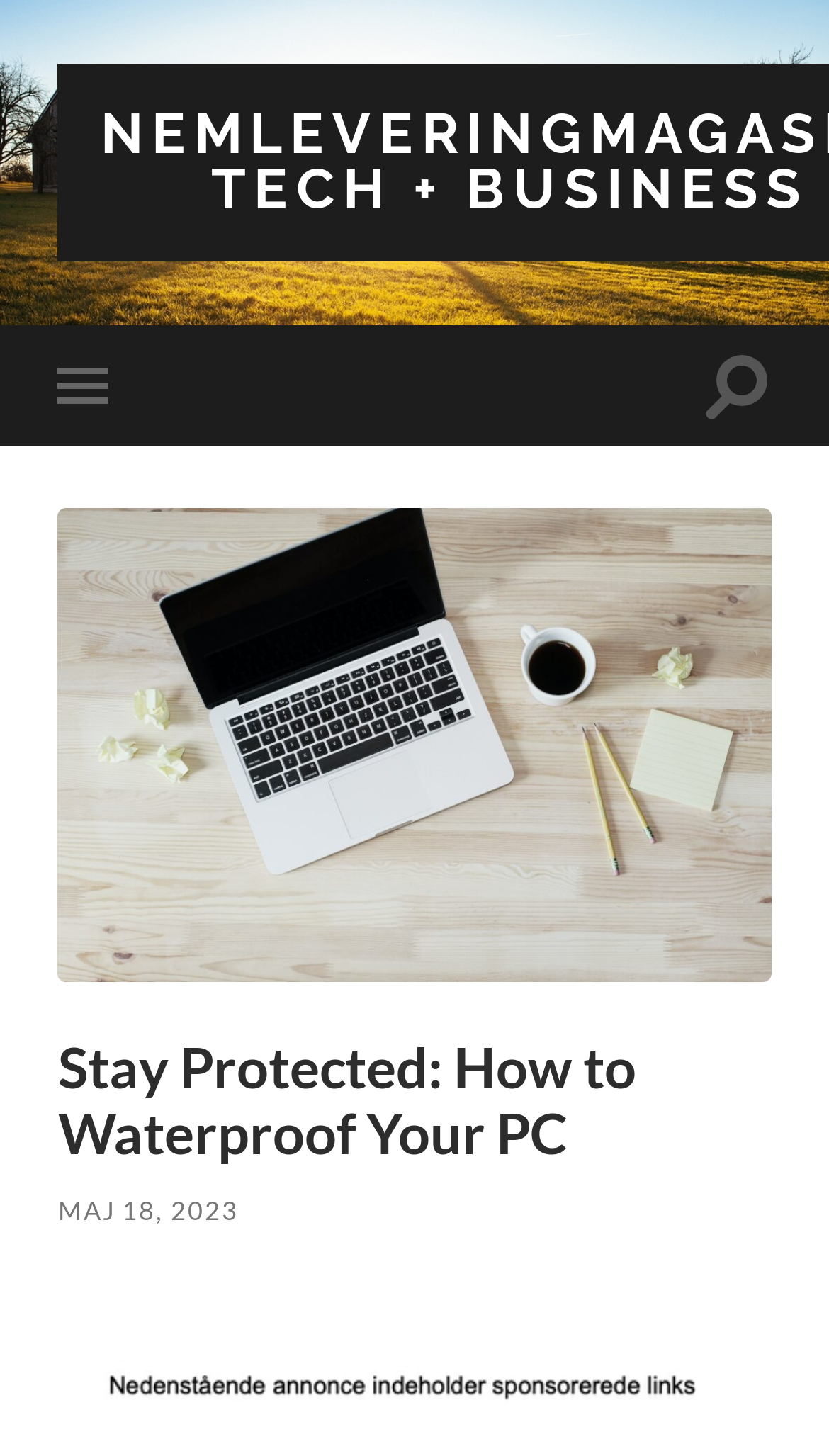Respond with a single word or phrase to the following question: How many links are present in the figure element?

2